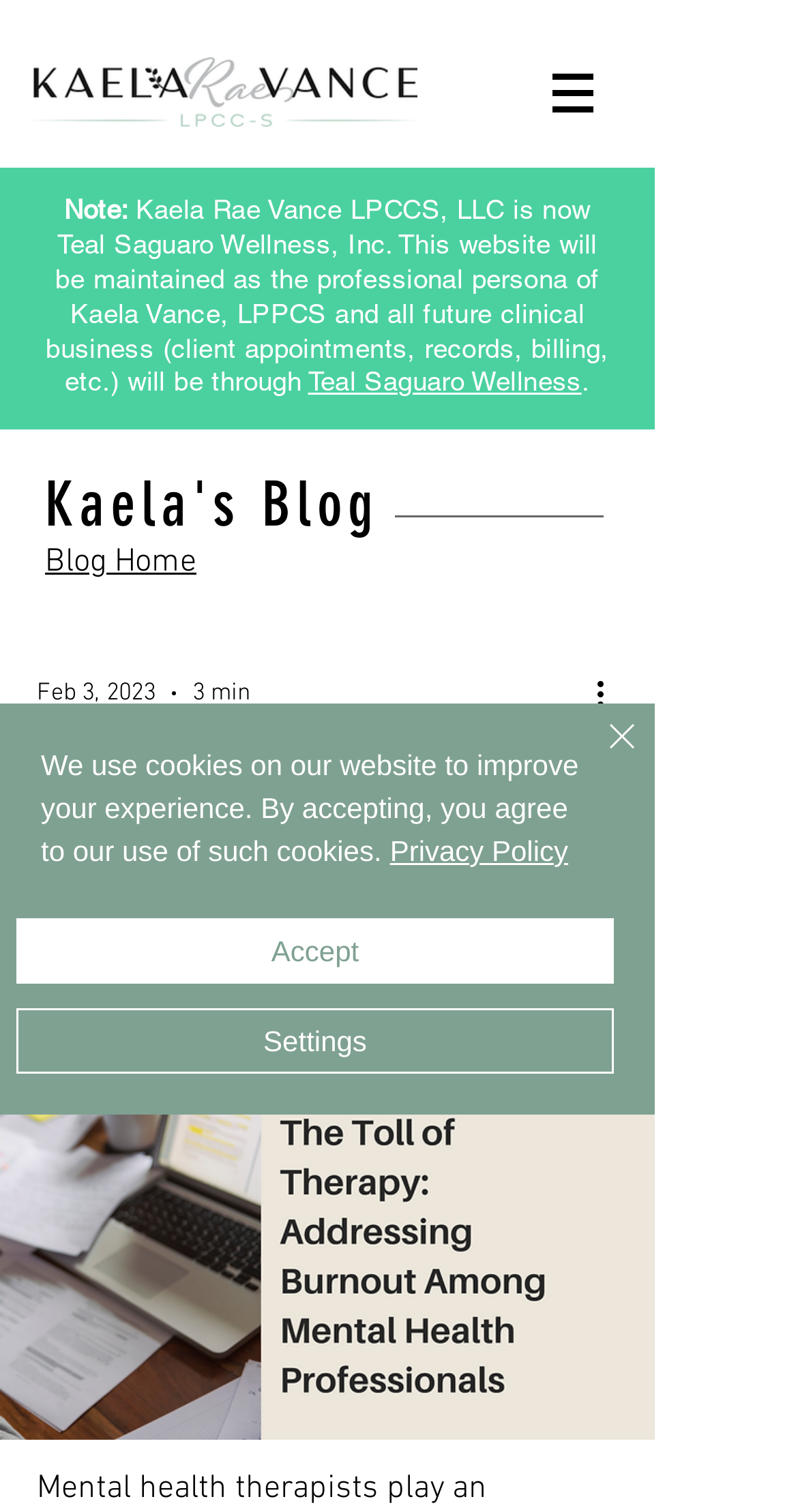Please analyze the image and give a detailed answer to the question:
What is the name of the website owner?

The answer can be found in the StaticText element with the text 'Kaela Rae Vance LPCCS, LLC is now Teal Saguaro Wellness, Inc. This website will be maintained as the professional persona of Kaela Vance, LPPCS and all future clinical business (client appointments, records, billing, etc.) will be through'. The name 'Kaela Vance' is mentioned as the owner of the website.